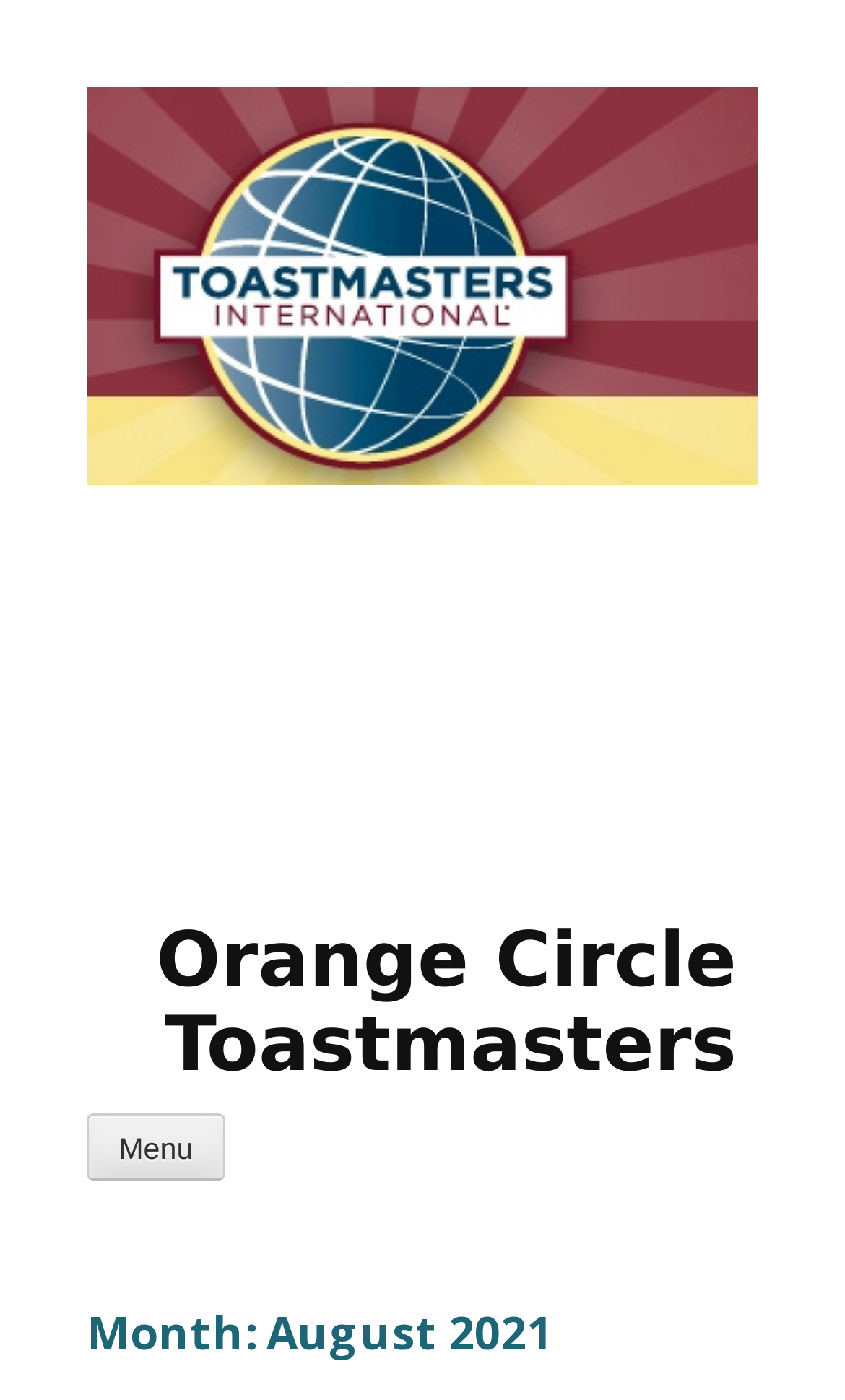Create a detailed narrative of the webpage’s visual and textual elements.

The webpage is titled "August 2021 – Orange Circle Toastmasters". At the top-left corner, there is a "Skip to content" link. Below it, there are two identical links, "Orange Circle Toastmasters", positioned side by side, taking up a significant portion of the top section. The second link has a heading with the same text, "Orange Circle Toastmasters", which is likely a logo or a title. 

On the top-right corner, there is a "Menu" button. Below the top section, there is a header section that spans almost the entire width of the page. Within this header, there is a heading that reads "Month: August 2021", which suggests that the webpage is related to events or activities happening in August 2021.